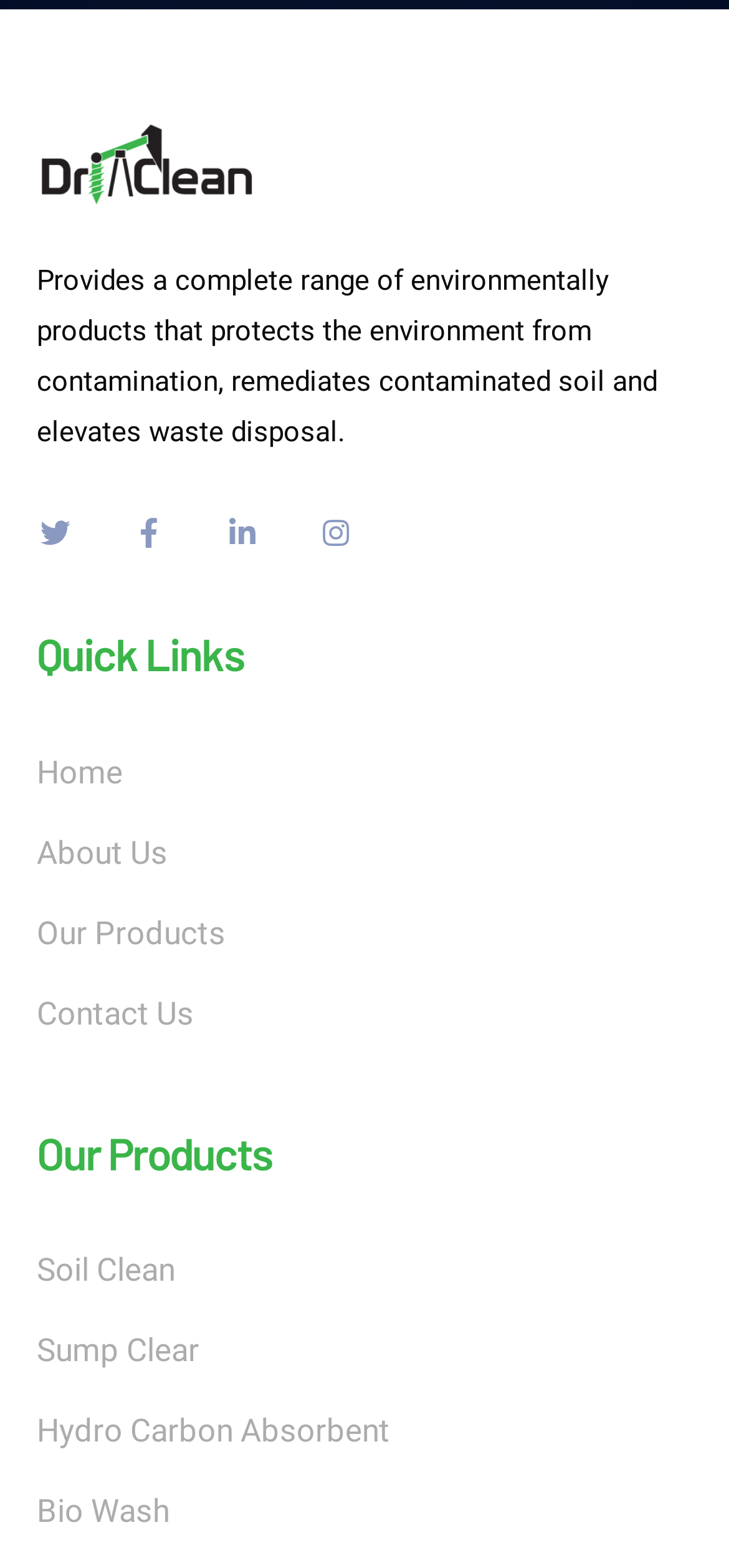What is the last product listed under 'Our Products'?
Please use the image to deliver a detailed and complete answer.

Under the heading 'Our Products', the last product listed is 'Bio Wash', which is a link element with the text 'Bio Wash'.